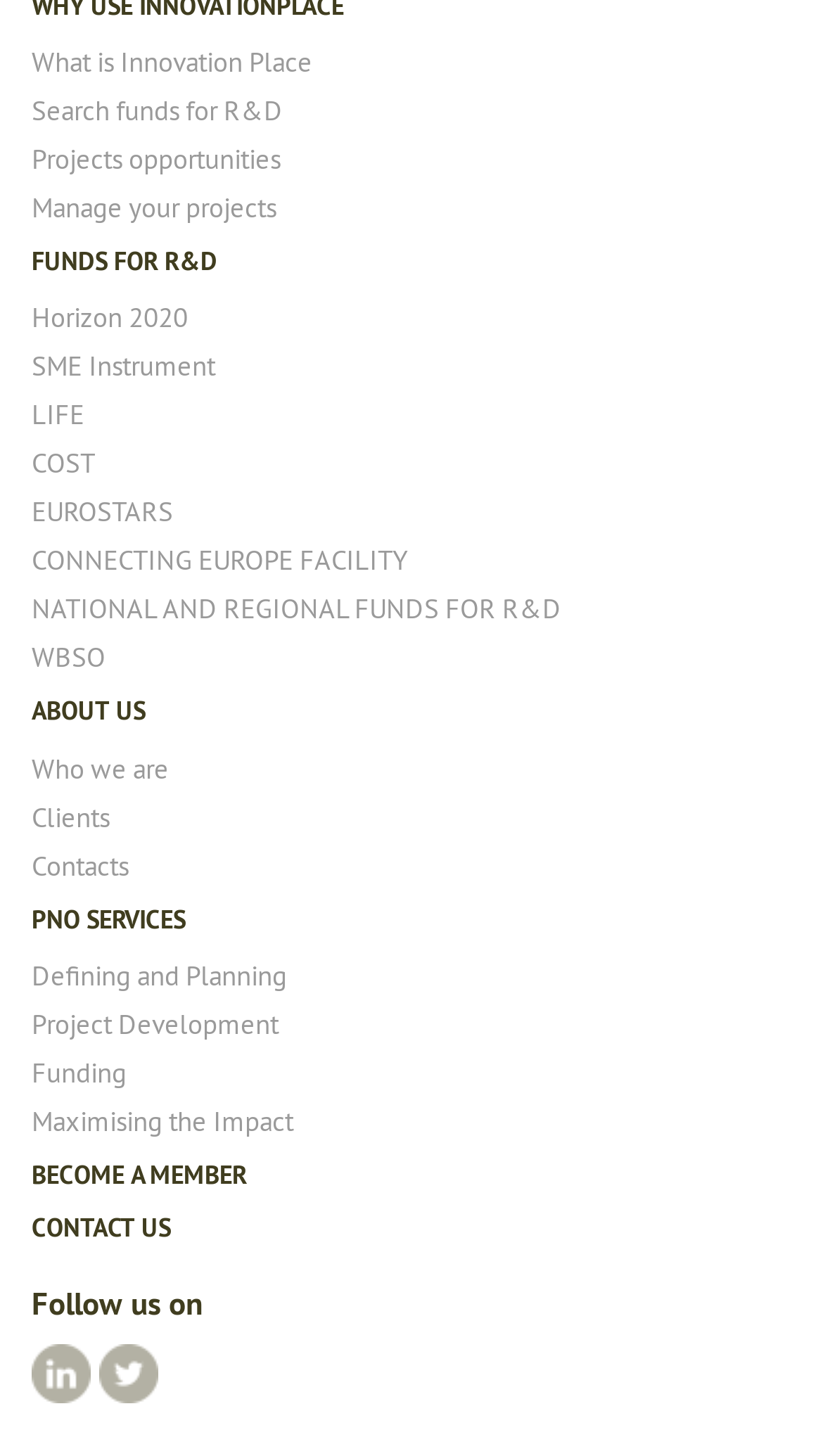What is the main category of funds listed?
Examine the image and provide an in-depth answer to the question.

Based on the links provided, such as 'Search funds for R&D', 'Horizon 2020', 'SME Instrument', and others, it can be inferred that the main category of funds listed is for Research and Development (R&D).